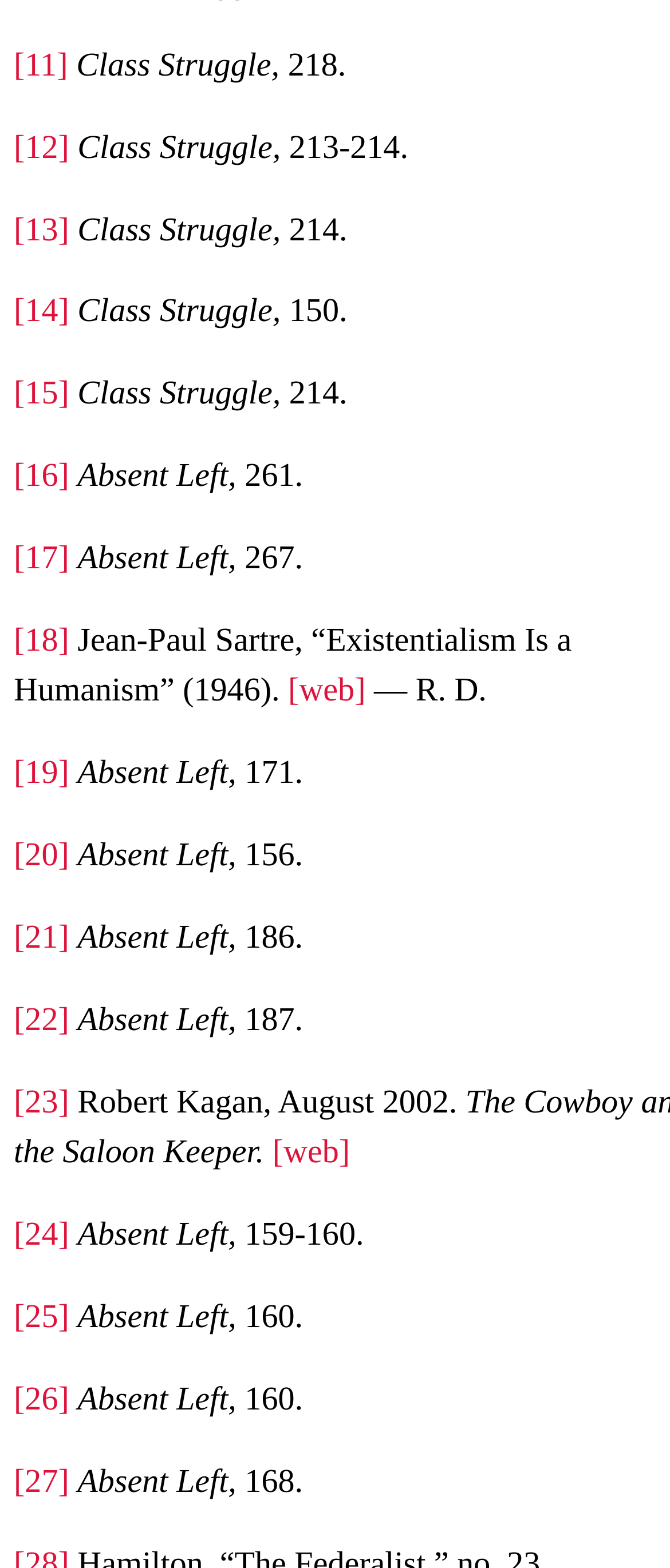Determine the bounding box coordinates for the clickable element to execute this instruction: "Click the link to page 14". Provide the coordinates as four float numbers between 0 and 1, i.e., [left, top, right, bottom].

[0.021, 0.188, 0.103, 0.211]